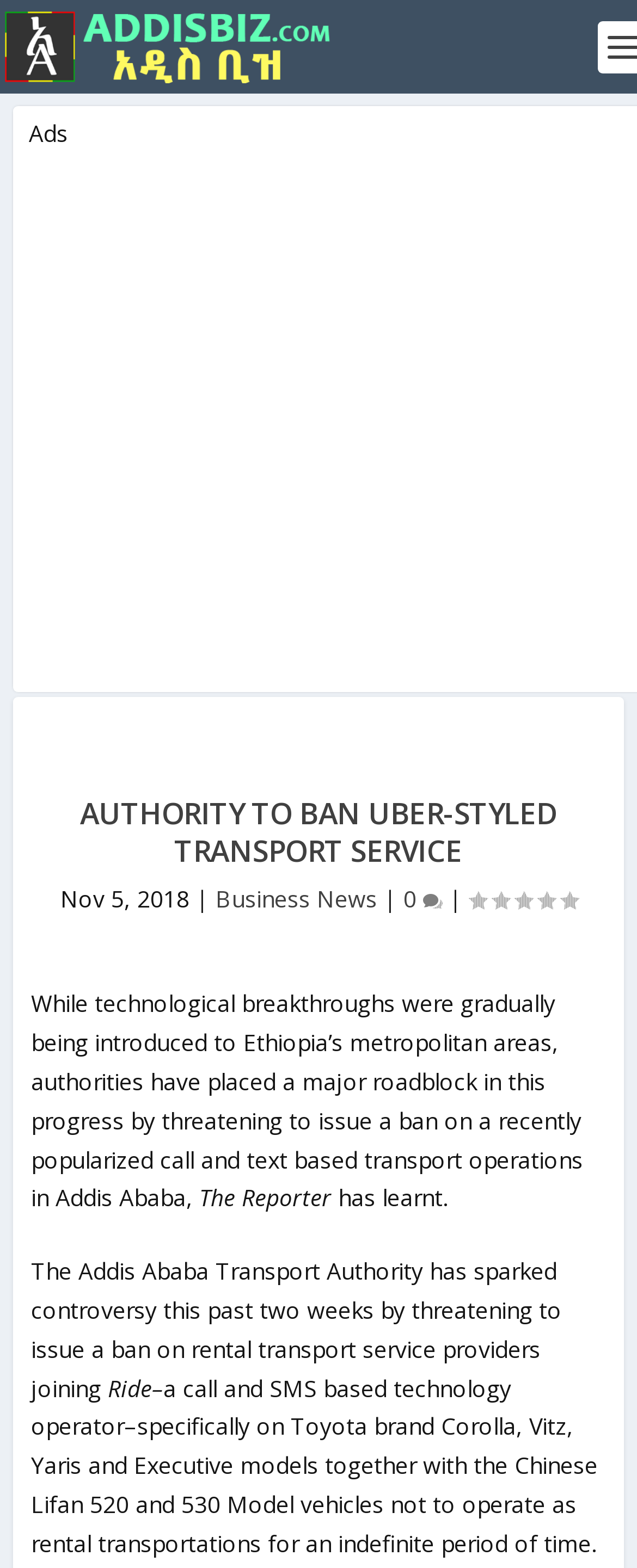Produce a meticulous description of the webpage.

The webpage is about an article discussing the authority's decision to ban Uber-styled transport services in Addis Ababa. At the top left corner, there is a link to "AddisBiz.com" accompanied by an image with the same name. Below this, there is a label "Ads" followed by an advertisement iframe that spans the entire width of the page.

The main content of the article begins with a heading "AUTHORITY TO BAN UBER-STYLED TRANSPORT SERVICE" located at the top center of the page. Below the heading, there is a date "Nov 5, 2018" followed by a category label "Business News" and a comment count icon. The article's rating is displayed as "Rating: 0.00" on the same line.

The main article text is divided into paragraphs, with the first paragraph starting from the top center of the page and spanning about two-thirds of the page width. The text discusses the authorities' decision to ban call and text-based transport operations in Addis Ababa. The article continues with more paragraphs, citing a source "The Reporter" and providing more details about the ban, including the specific vehicle models affected.